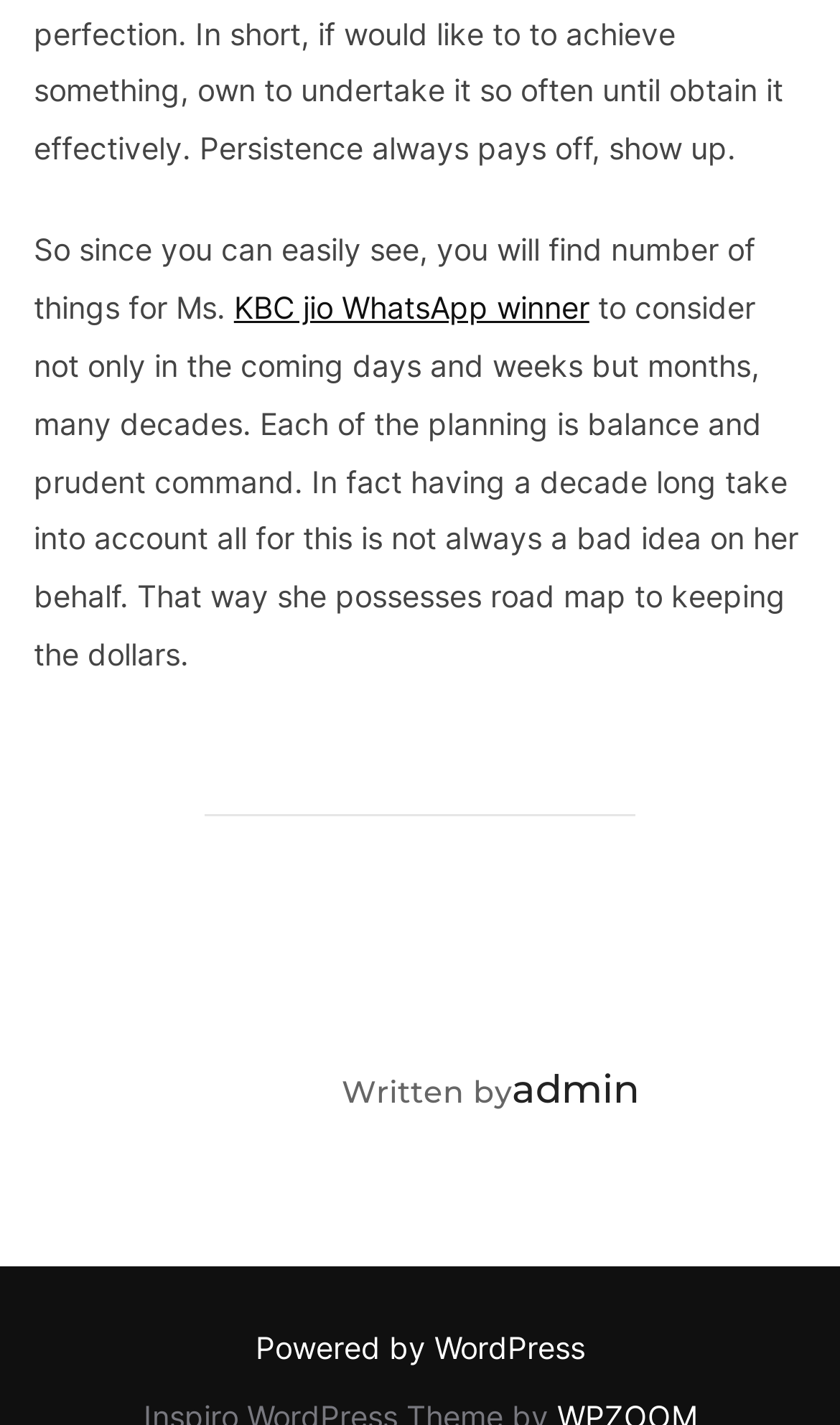Based on the element description Powered by WordPress, identify the bounding box coordinates for the UI element. The coordinates should be in the format (top-left x, top-left y, bottom-right x, bottom-right y) and within the 0 to 1 range.

[0.304, 0.932, 0.696, 0.958]